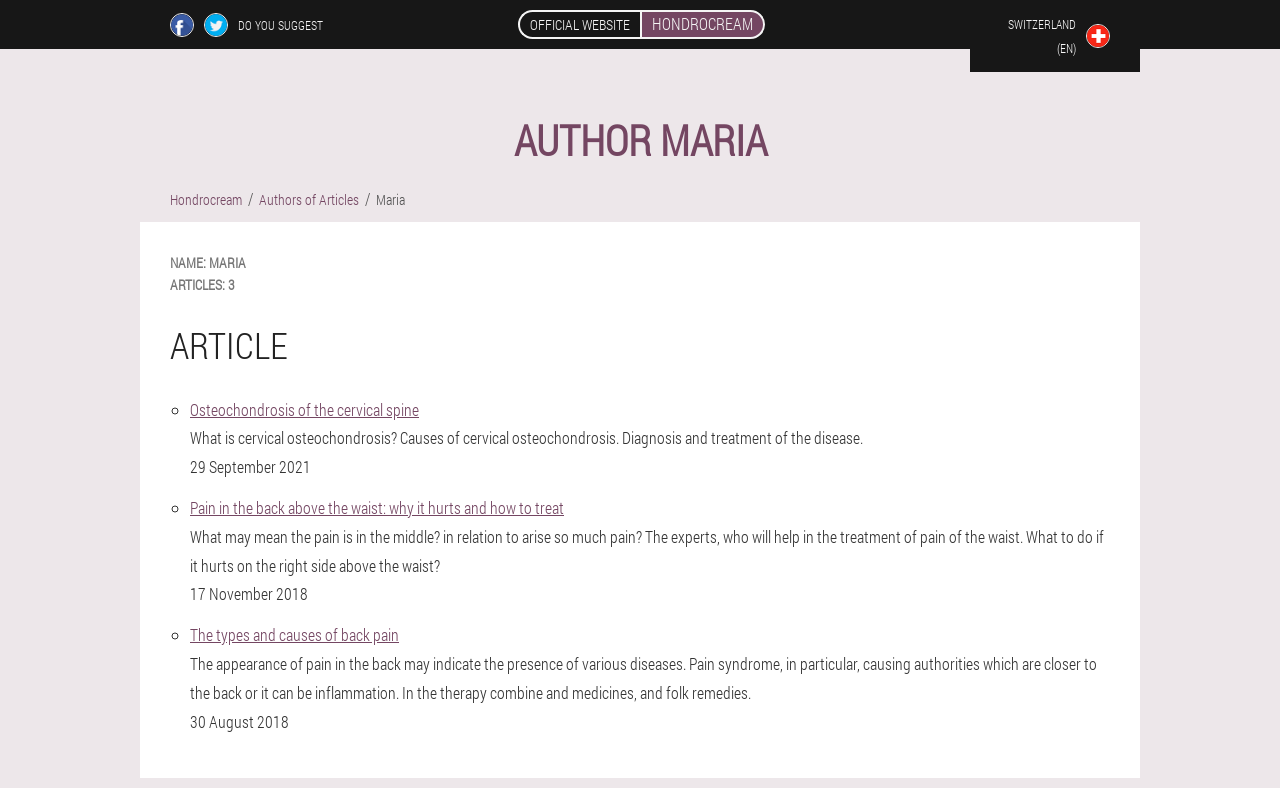Locate the bounding box coordinates of the clickable region necessary to complete the following instruction: "Check articles written by Maria". Provide the coordinates in the format of four float numbers between 0 and 1, i.e., [left, top, right, bottom].

[0.294, 0.241, 0.316, 0.265]